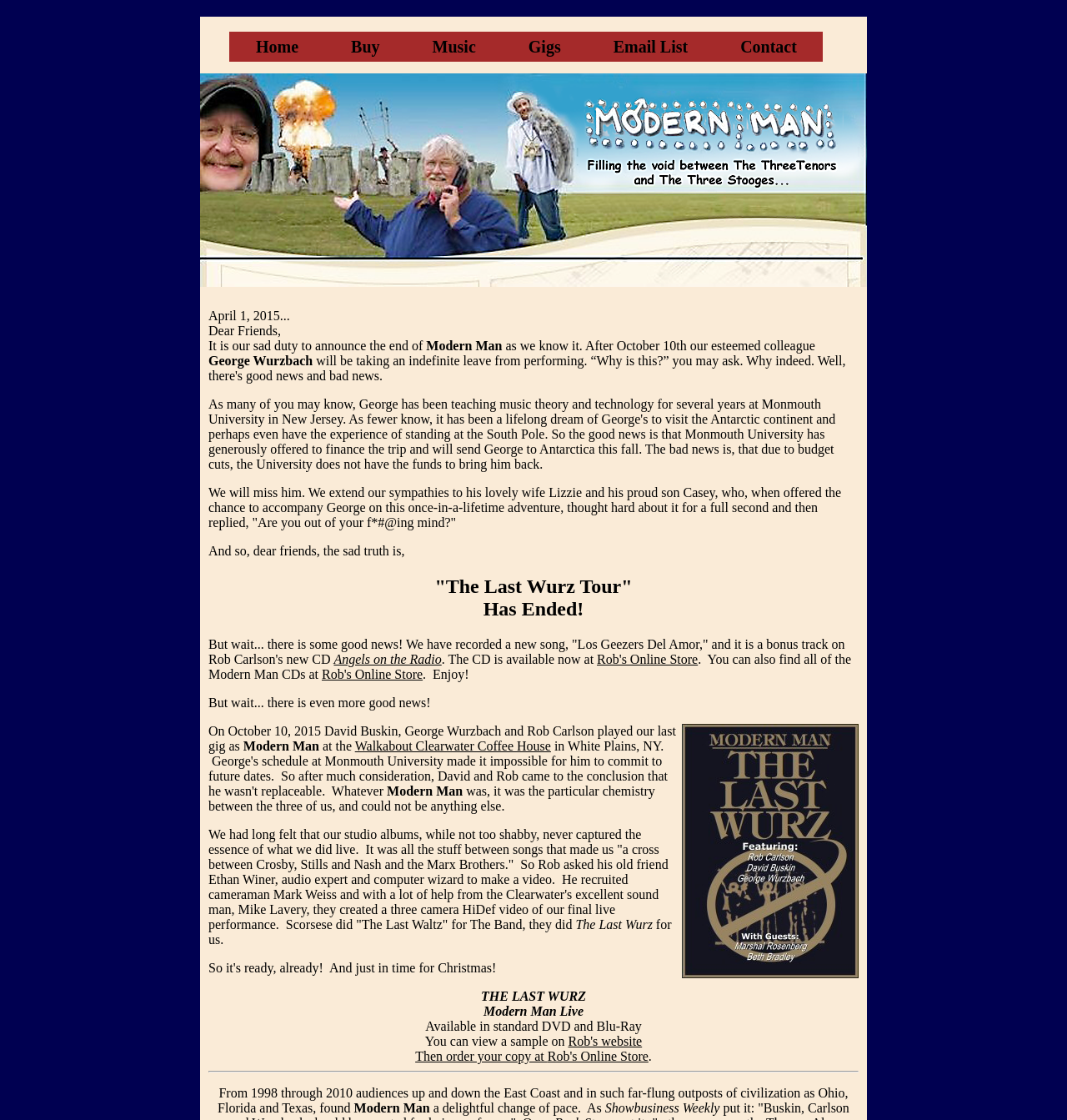For the element described, predict the bounding box coordinates as (top-left x, top-left y, bottom-right x, bottom-right y). All values should be between 0 and 1. Element description: Rob's Online Store

[0.559, 0.582, 0.654, 0.595]